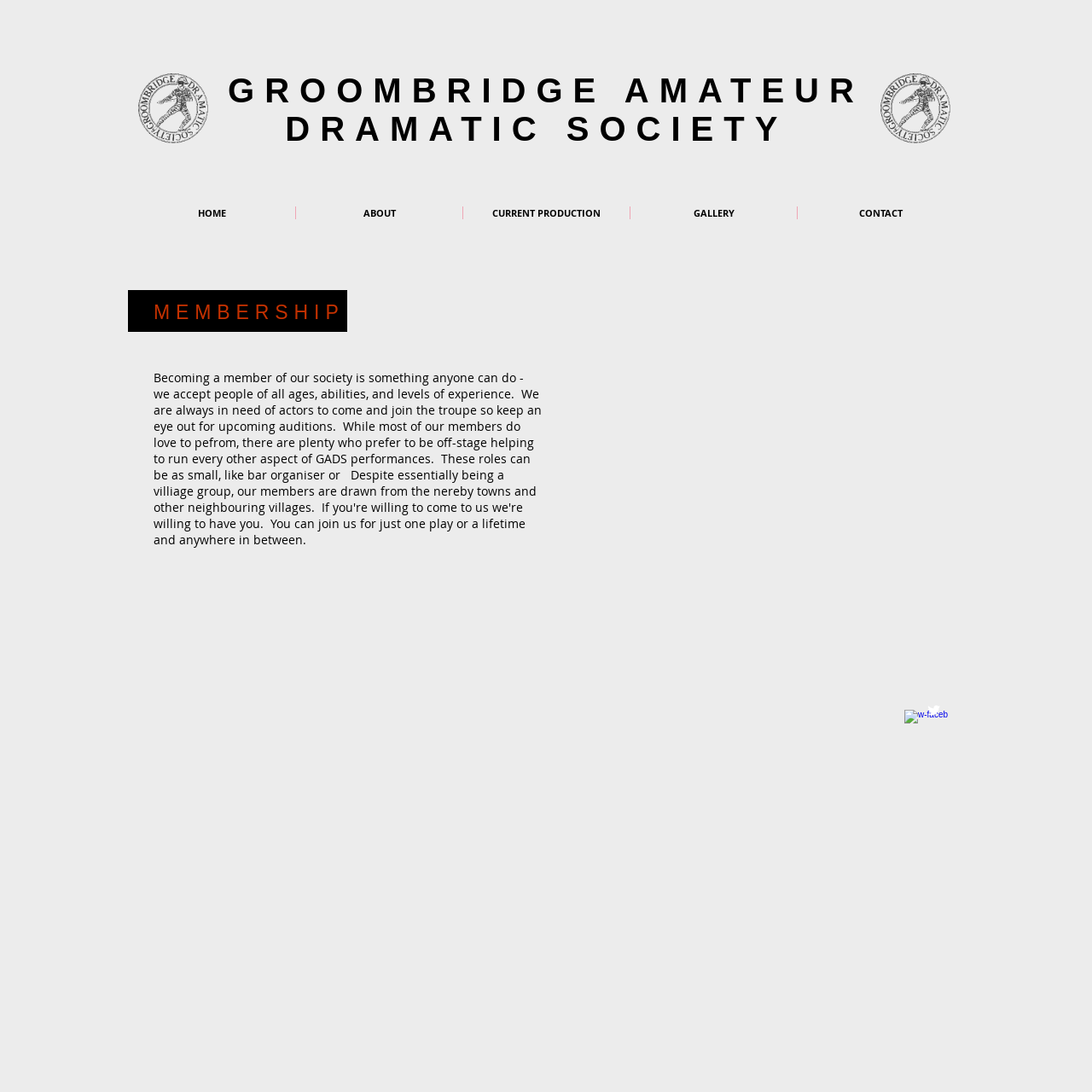Determine the primary headline of the webpage.

GROOMBRIDGE AMATEUR DRAMATIC SOCIETY 